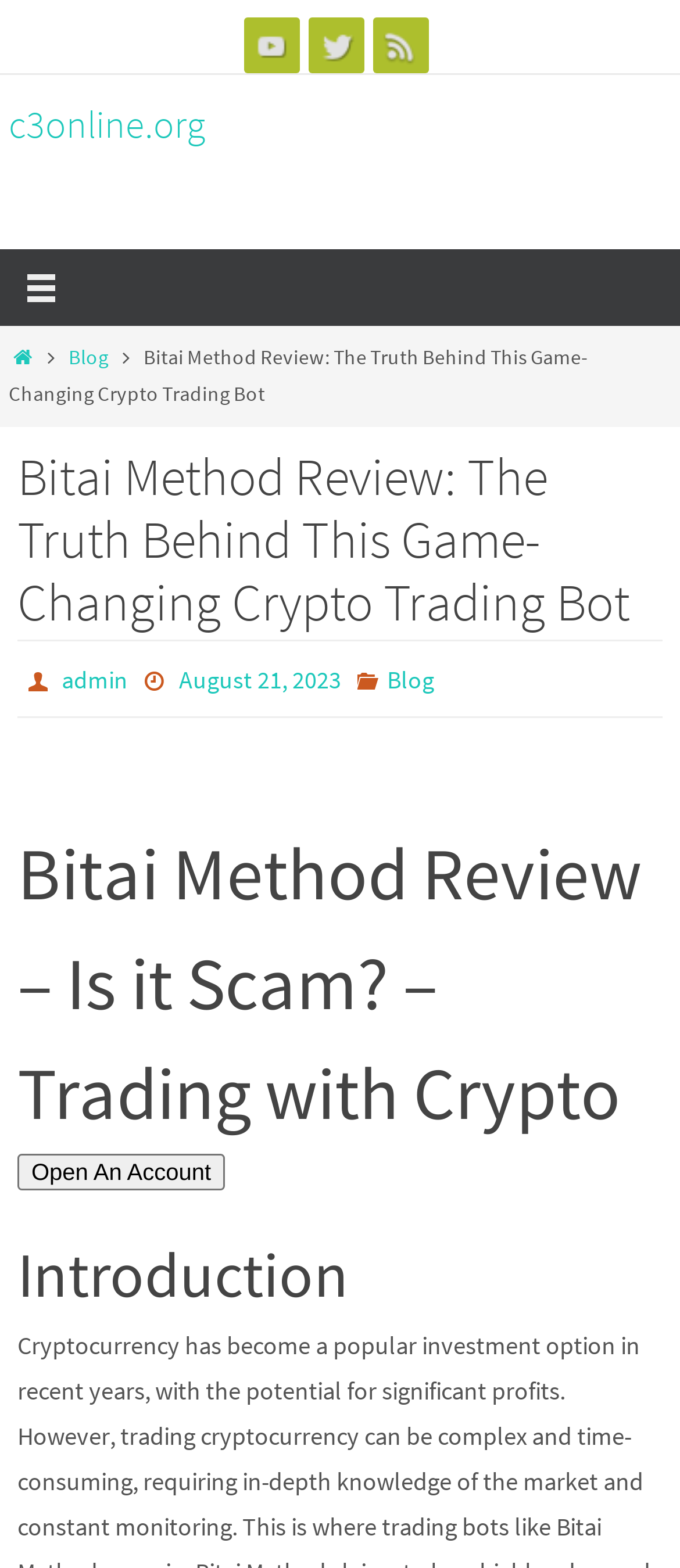Identify the bounding box coordinates of the region I need to click to complete this instruction: "Open An Account".

[0.026, 0.737, 0.331, 0.757]